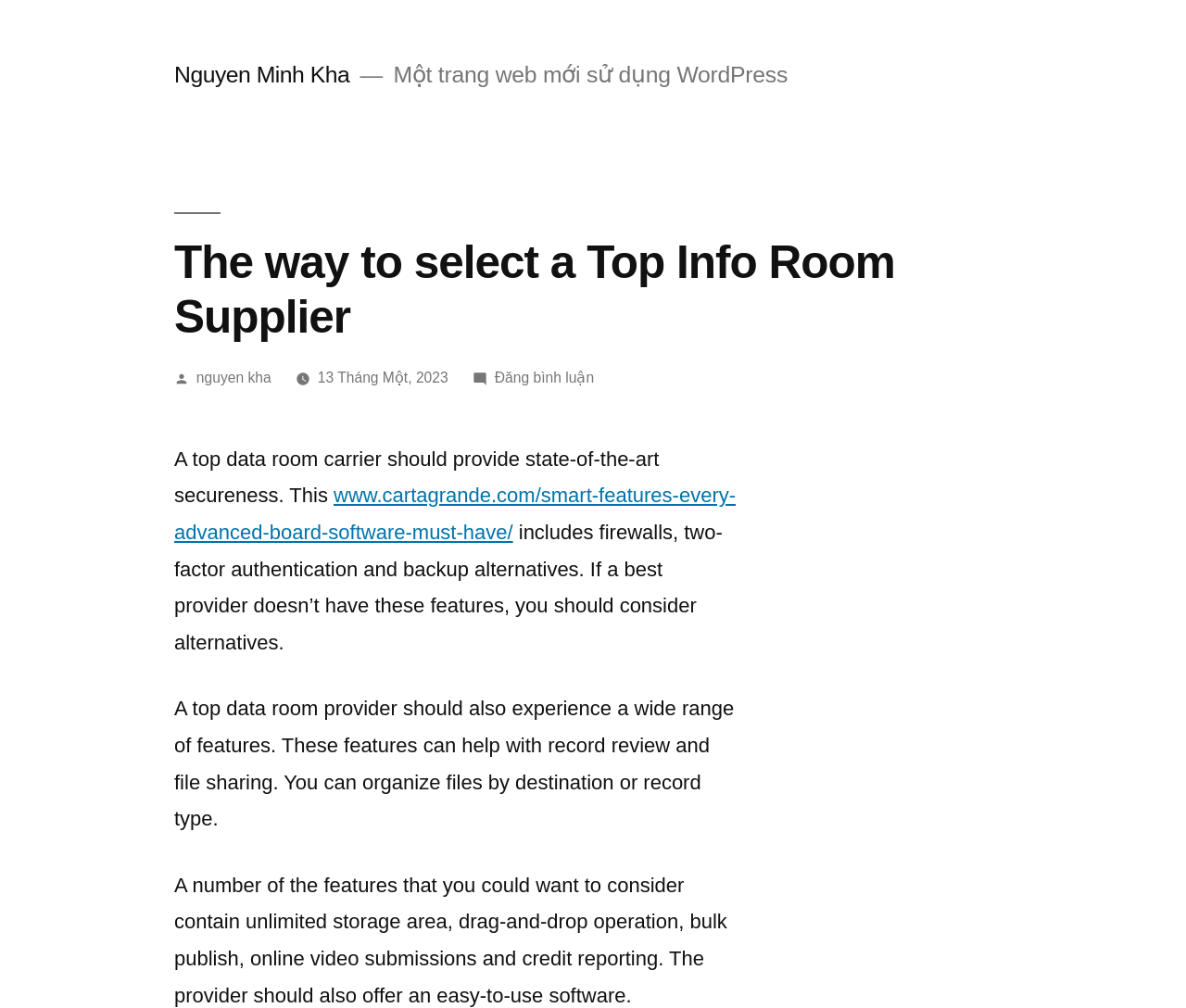Generate a comprehensive description of the webpage content.

The webpage is about selecting a top info room supplier, written by Nguyen Minh Kha. At the top, there is a link to the author's name, followed by a static text indicating that this is a new WordPress website. Below this, there is a header section that contains the title "The way to select a Top Info Room Supplier" in a heading element. The author's name, "nguyen kha", and the date "13 Tháng Một, 2023" are displayed next to each other, with a link to post a comment on the right side.

The main content of the webpage is divided into four paragraphs. The first paragraph explains that a top data room carrier should provide state-of-the-art security features, including firewalls, two-factor authentication, and backup alternatives. There is a link to an external website, www.cartagrande.com, in the middle of this paragraph. The second paragraph continues to discuss the necessary features of a top data room provider, including a wide range of features to help with record review and file sharing. The third paragraph lists some of the desirable features, such as unlimited storage, drag-and-drop operation, and online video submissions. The fourth and final paragraph emphasizes the importance of an easy-to-use software.

Overall, the webpage is a blog post that provides guidance on selecting a top info room supplier, with a focus on the necessary security and features that such a provider should offer.